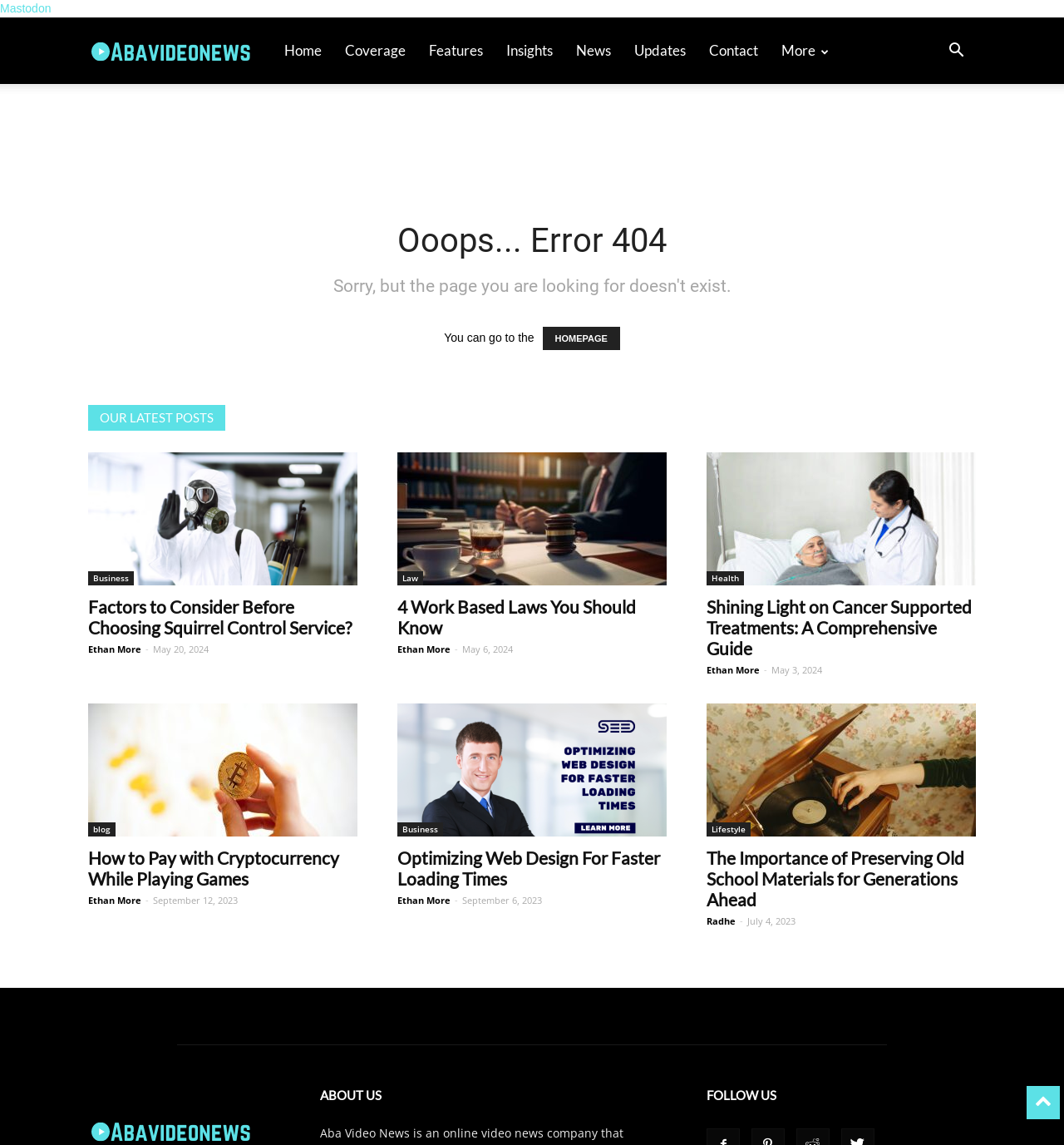Indicate the bounding box coordinates of the element that needs to be clicked to satisfy the following instruction: "visit the contact page". The coordinates should be four float numbers between 0 and 1, i.e., [left, top, right, bottom].

[0.655, 0.015, 0.723, 0.073]